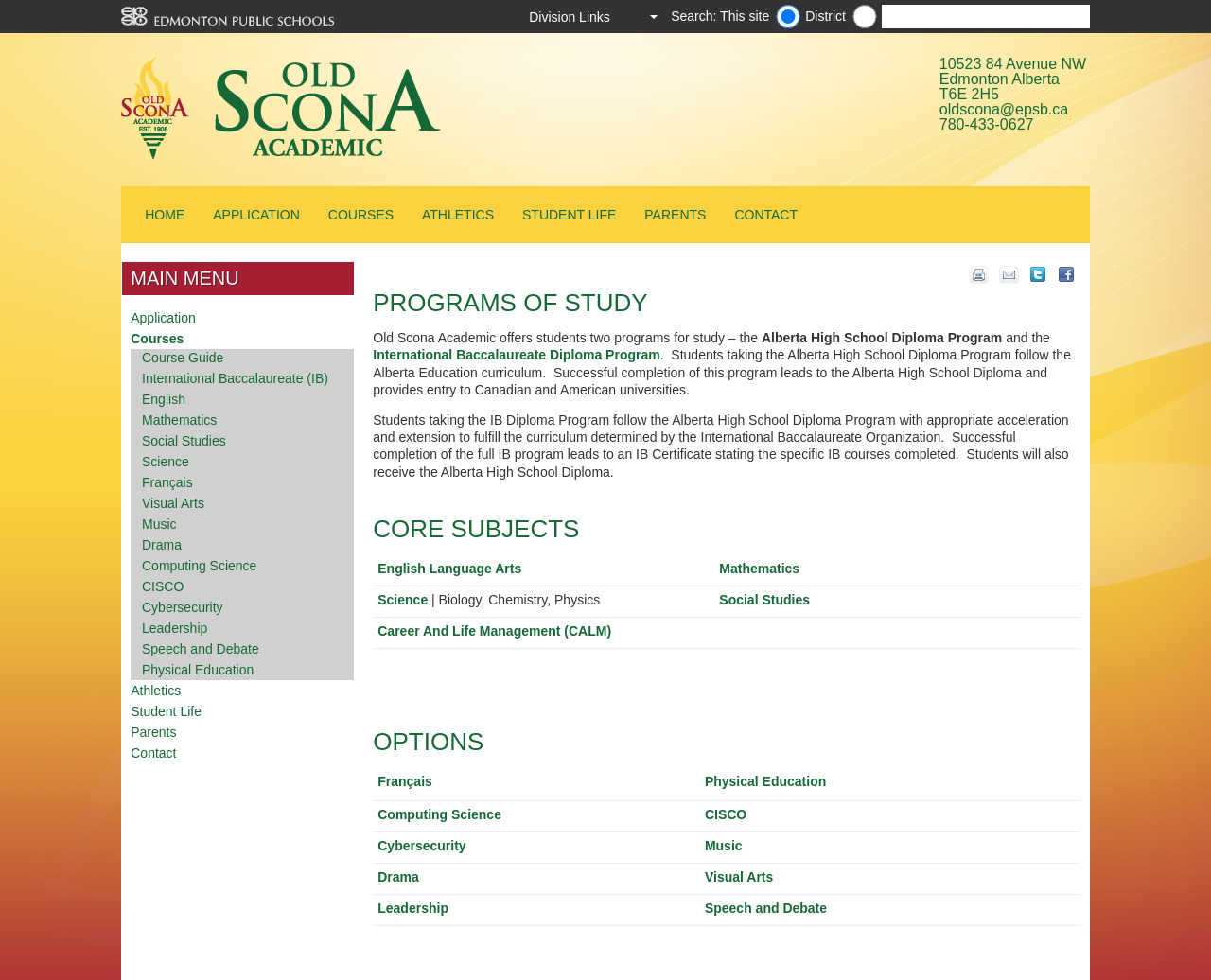Can you find the bounding box coordinates for the element that needs to be clicked to execute this instruction: "Open the COURSES page"? The coordinates should be given as four float numbers between 0 and 1, i.e., [left, top, right, bottom].

[0.259, 0.2, 0.337, 0.238]